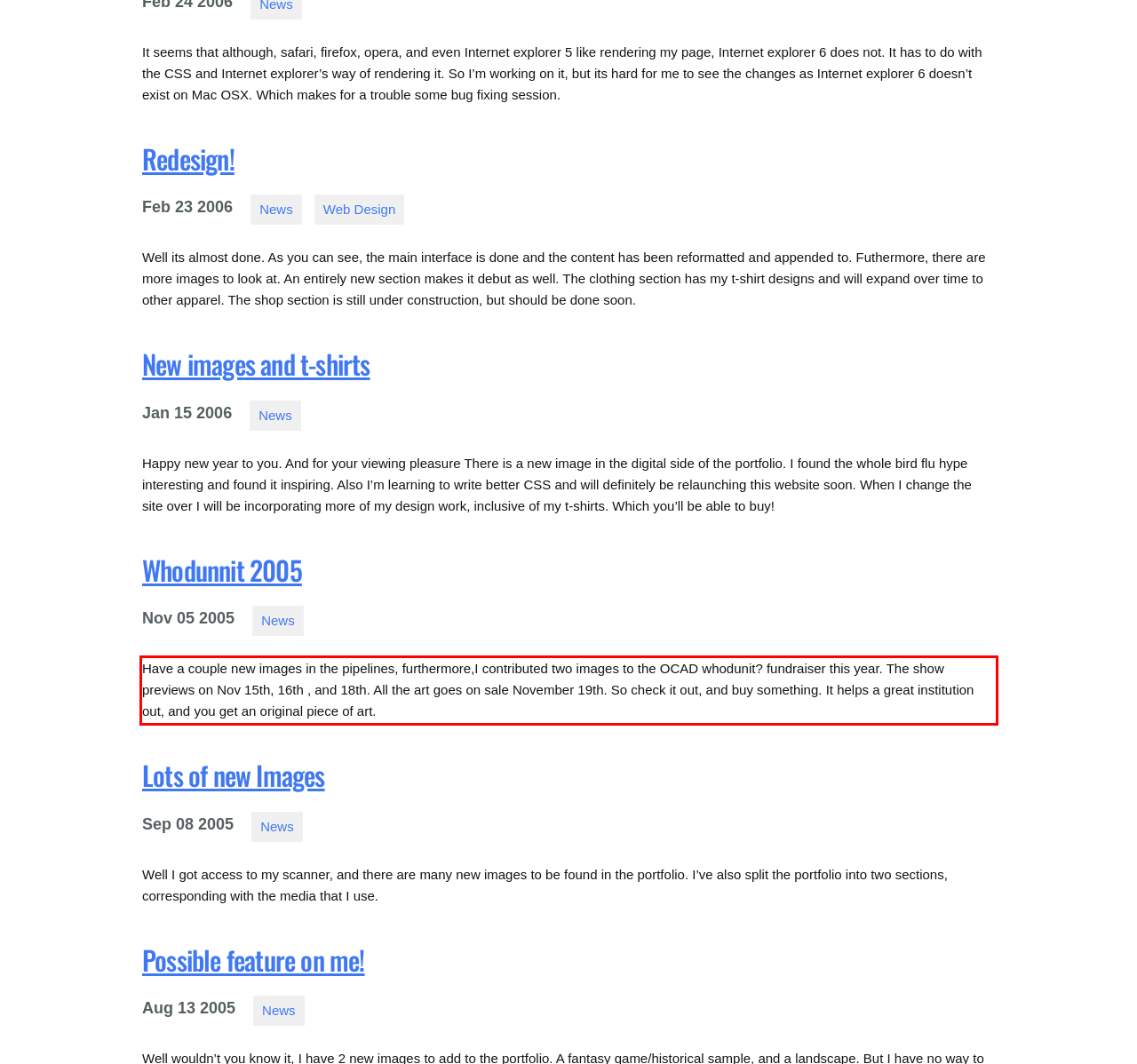Given a webpage screenshot, identify the text inside the red bounding box using OCR and extract it.

Have a couple new images in the pipelines, furthermore,I contributed two images to the OCAD whodunit? fundraiser this year. The show previews on Nov 15th, 16th , and 18th. All the art goes on sale November 19th. So check it out, and buy something. It helps a great institution out, and you get an original piece of art.